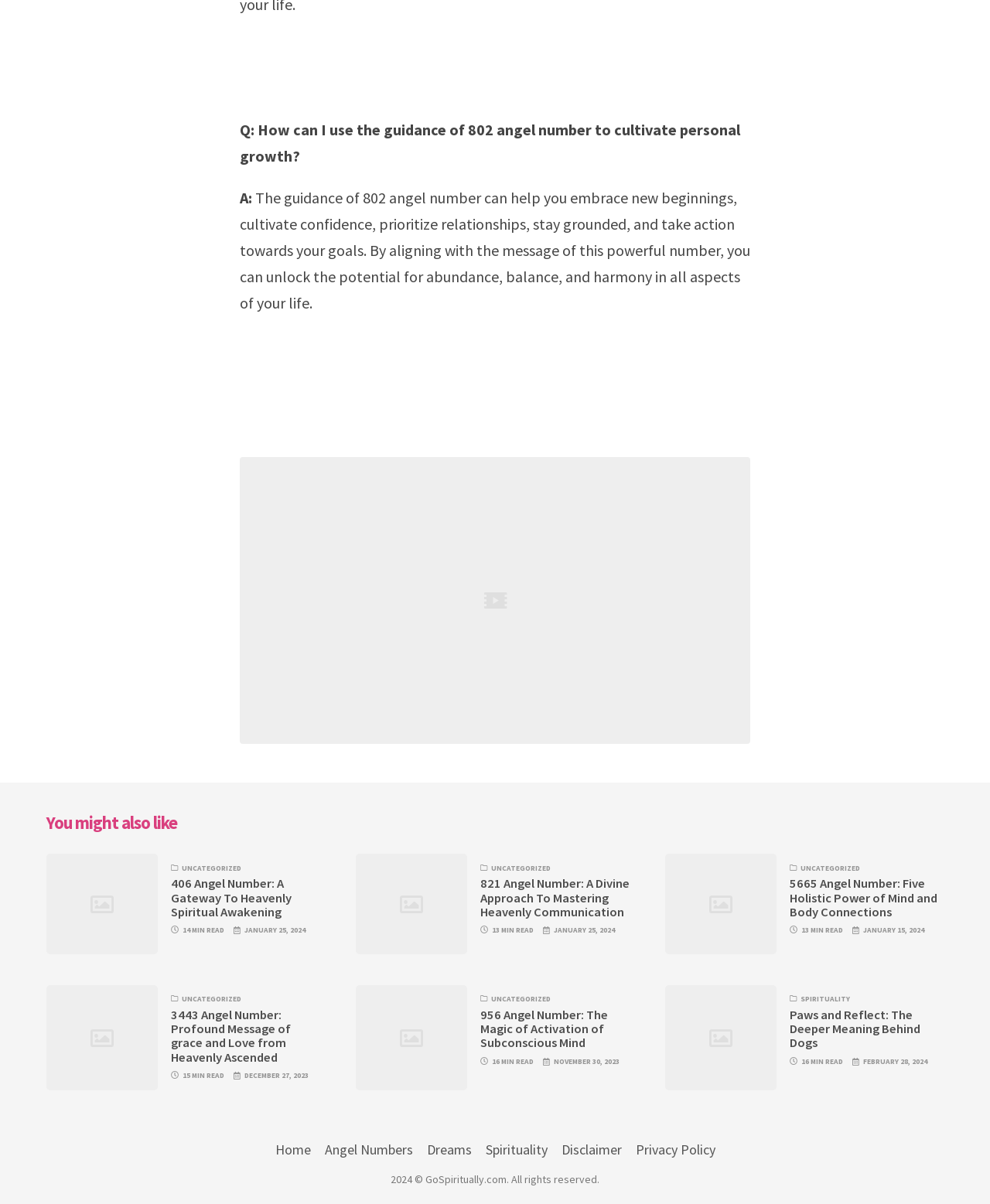Pinpoint the bounding box coordinates of the clickable element needed to complete the instruction: "Go to the 'Home' page". The coordinates should be provided as four float numbers between 0 and 1: [left, top, right, bottom].

[0.278, 0.947, 0.314, 0.962]